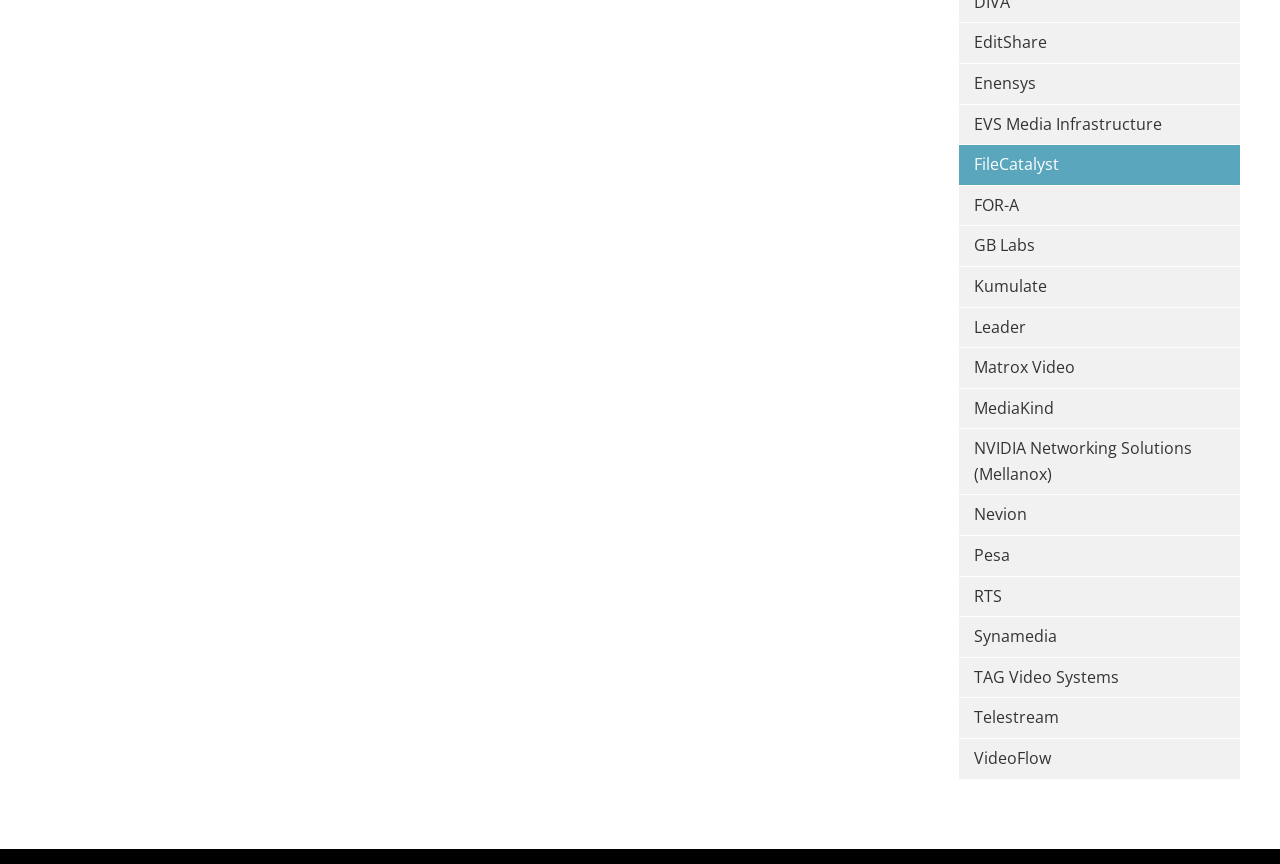From the webpage screenshot, predict the bounding box coordinates (top-left x, top-left y, bottom-right x, bottom-right y) for the UI element described here: Kumulate

[0.749, 0.309, 0.969, 0.355]